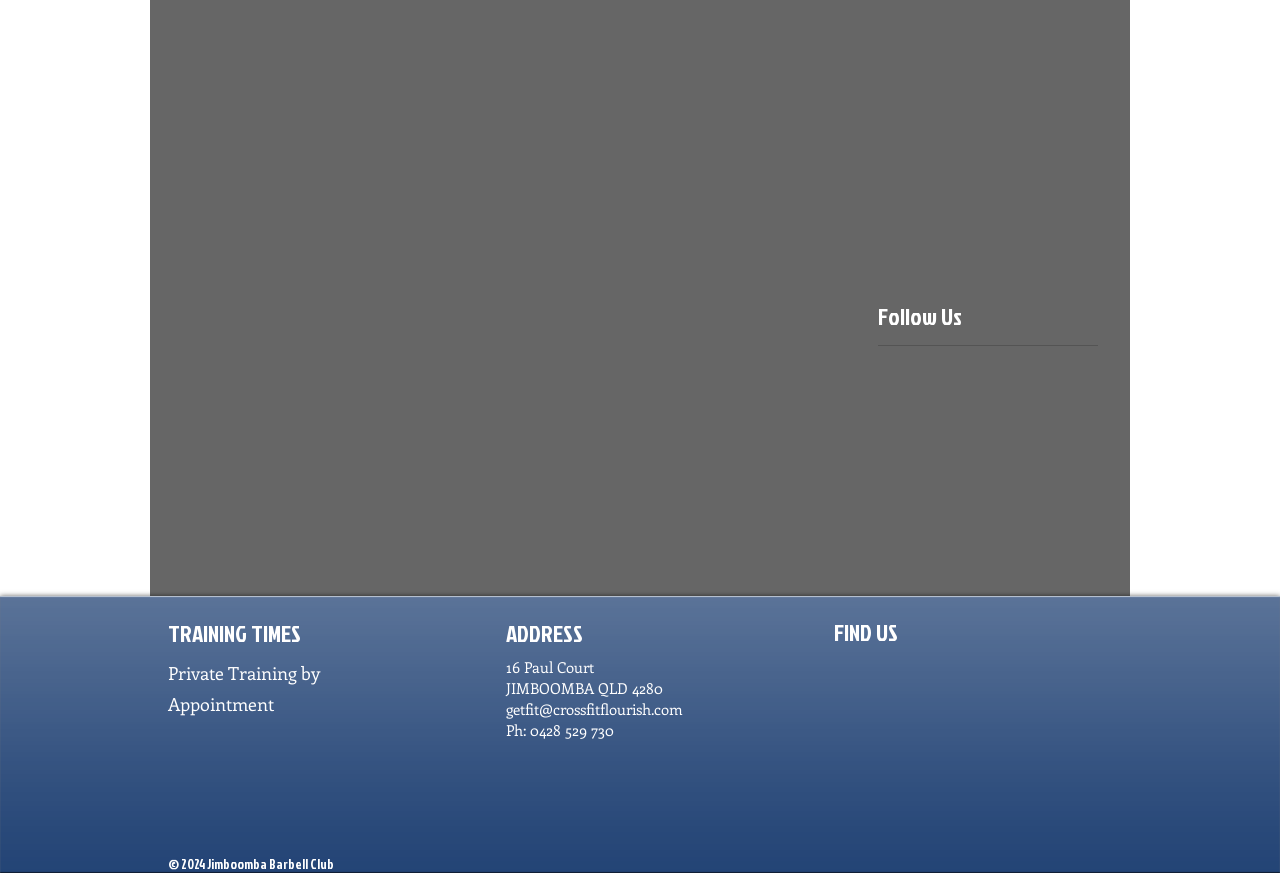Please give a succinct answer to the question in one word or phrase:
What is the gym's email address?

getfit@crossfitflourish.com